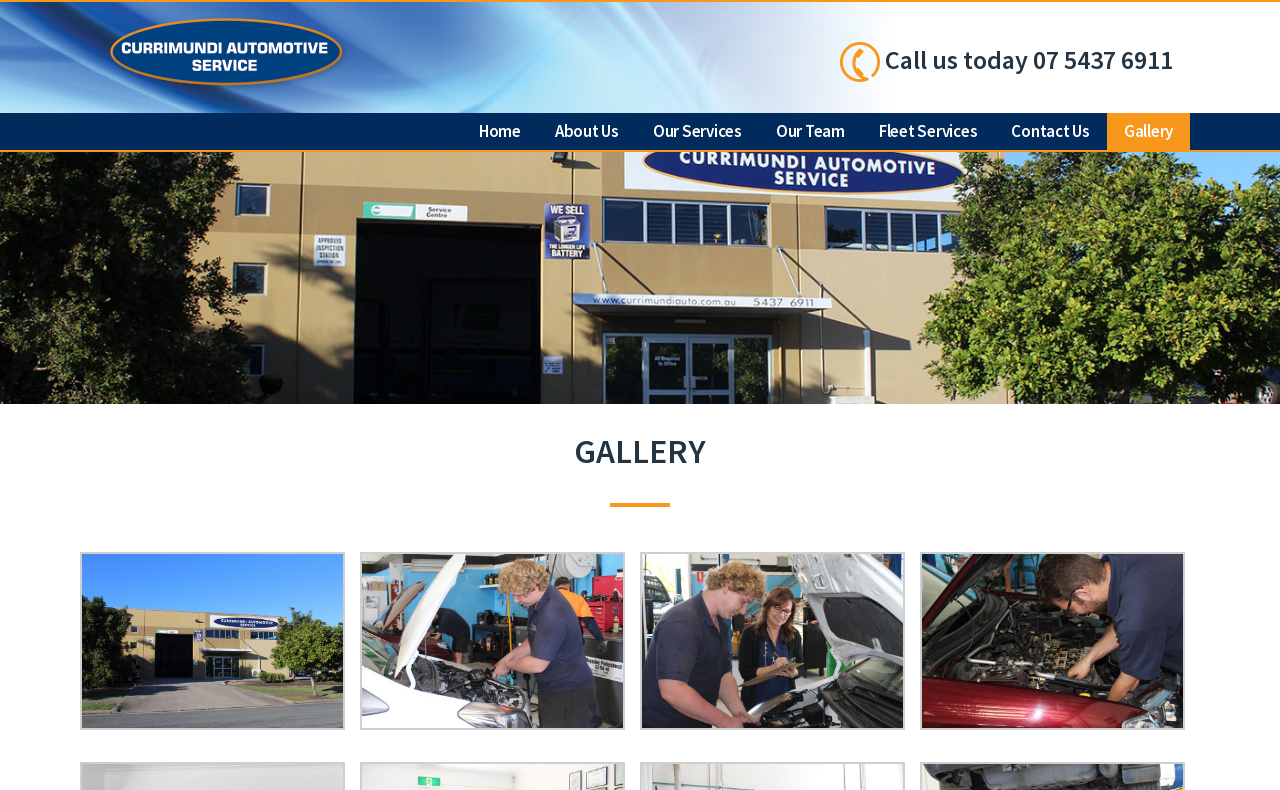Produce an elaborate caption capturing the essence of the webpage.

This webpage is a gallery page for Currimundi Automotive Service, showcasing photos of their friendly staff and mechanics at work in their workshop in Warana on the Sunshine Coast. 

At the top left corner, there are five identical logo images. Below the logos, there is a layout table with a header section that contains a phone number, "07 5437 6911", accompanied by a phone icon. 

To the left of the header section, there is a navigation menu with six links: "Home", "About Us", "Our Services", "Our Team", "Fleet Services", and "Contact Us", followed by the currently selected "Gallery" link. 

Below the navigation menu, there is a large background image that spans the entire width of the page. 

The main content of the page is divided into four sections, each containing a description list with a term and a link. These sections are arranged horizontally, taking up the majority of the page's width. The sections are headed by a large "GALLERY" title. 

There are no visible paragraphs of text on the page, suggesting that the focus is on showcasing images of the workshop and staff.